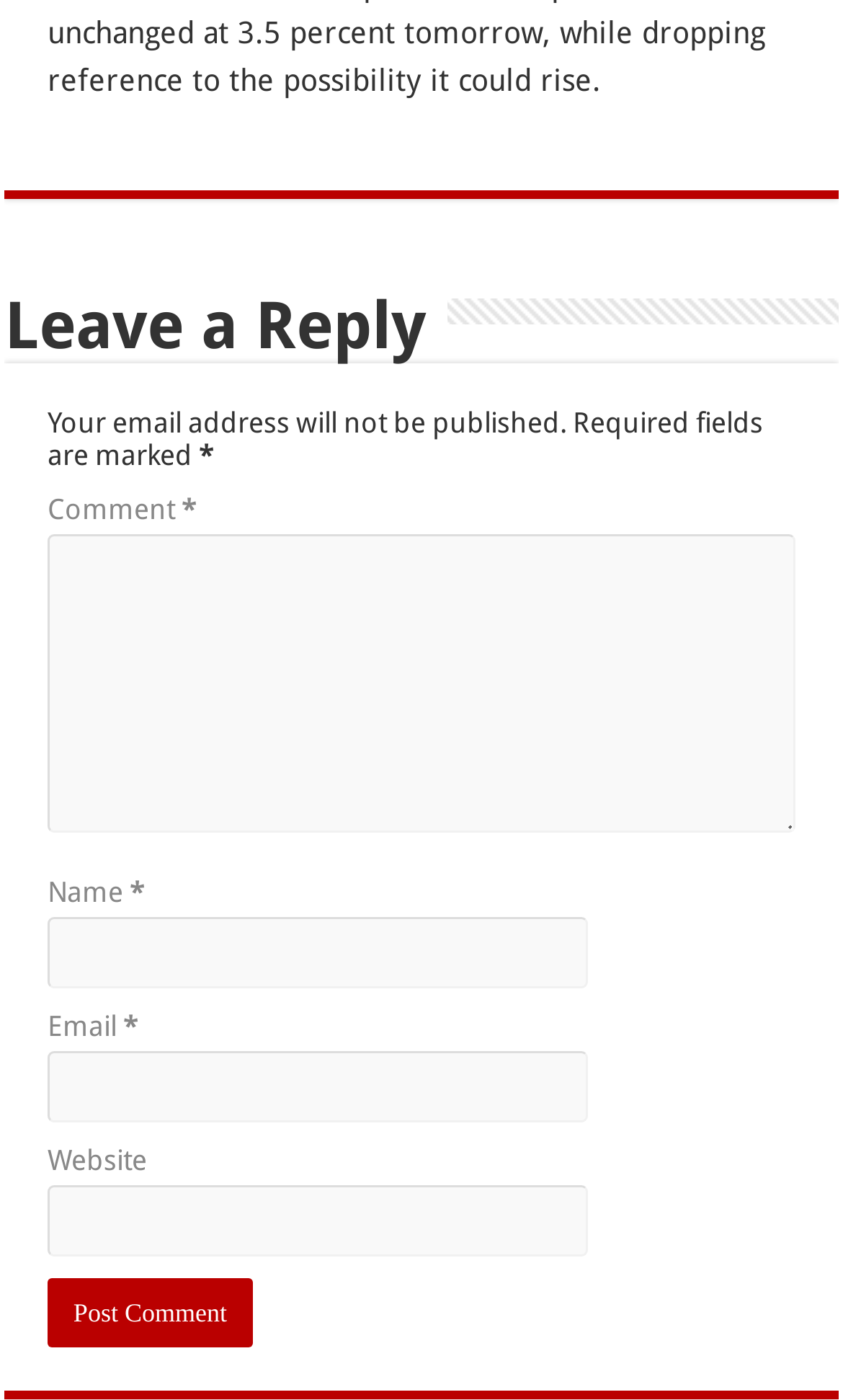Provide the bounding box coordinates of the HTML element described by the text: "name="submit" value="Post Comment"". The coordinates should be in the format [left, top, right, bottom] with values between 0 and 1.

[0.056, 0.914, 0.3, 0.963]